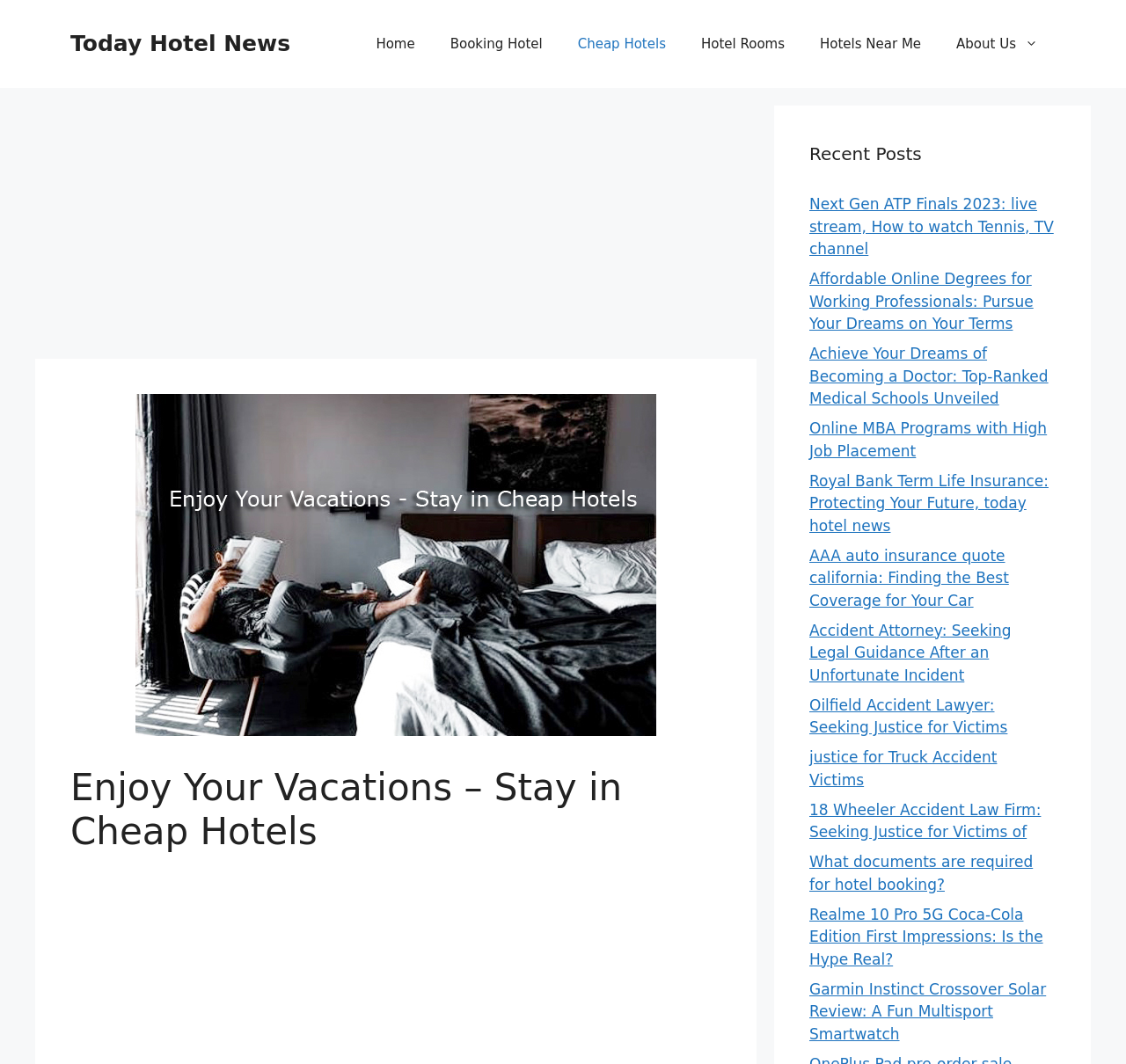Determine the bounding box coordinates for the clickable element required to fulfill the instruction: "Explore the 'Booking Hotel' section". Provide the coordinates as four float numbers between 0 and 1, i.e., [left, top, right, bottom].

[0.384, 0.017, 0.497, 0.066]